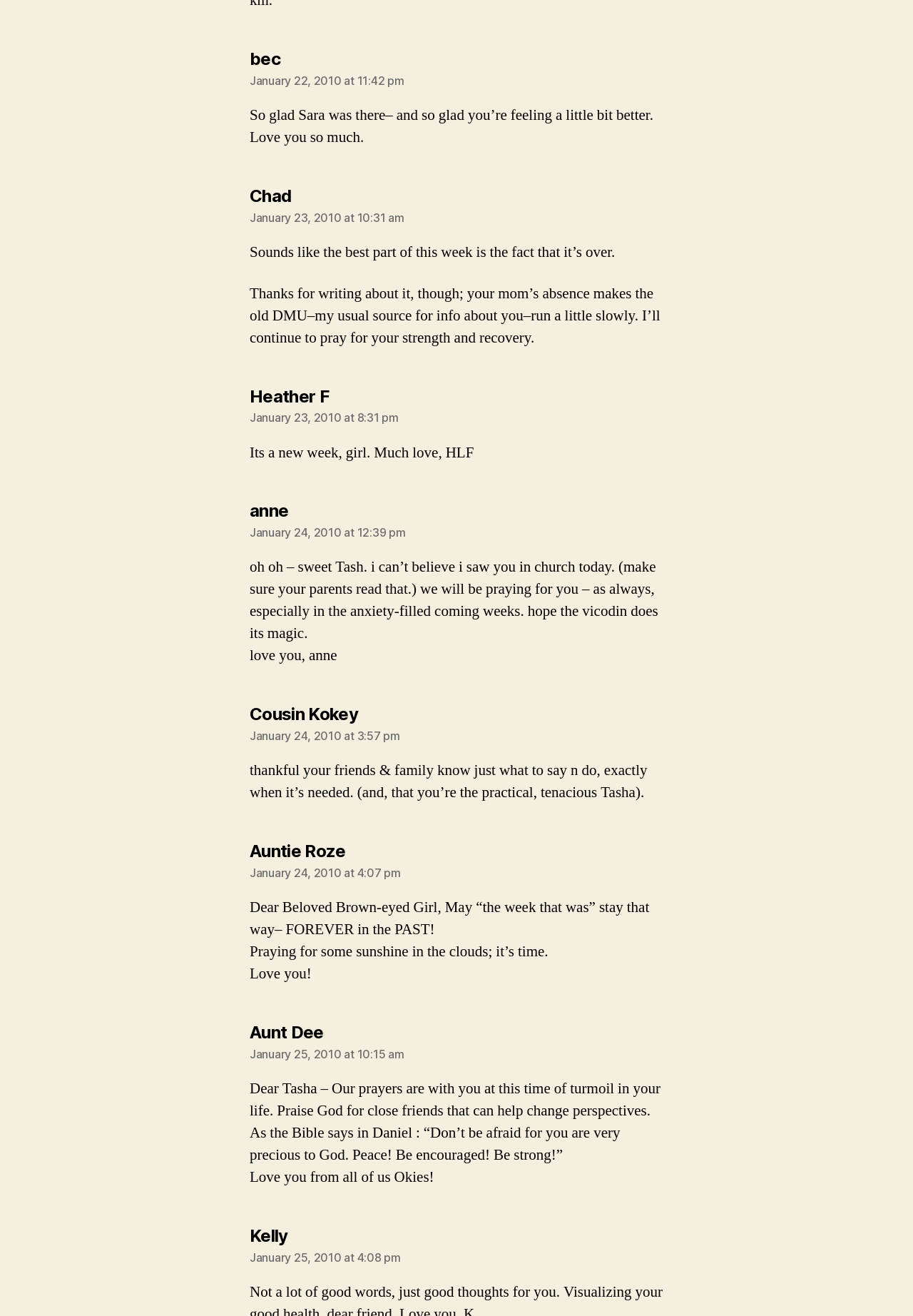Identify the bounding box coordinates of the section that should be clicked to achieve the task described: "click the link 'January 22, 2010 at 11:42 pm'".

[0.273, 0.056, 0.443, 0.067]